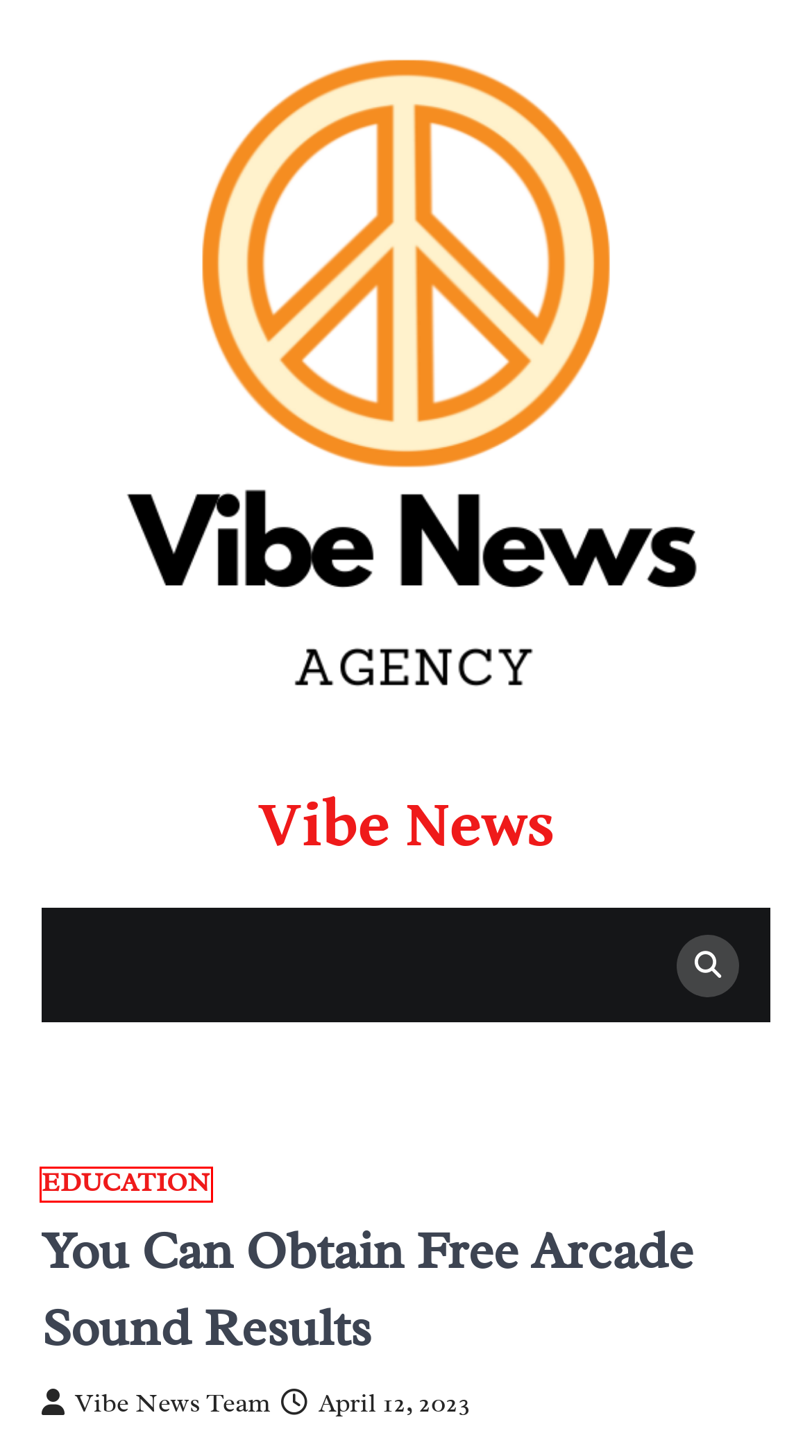A screenshot of a webpage is given, featuring a red bounding box around a UI element. Please choose the webpage description that best aligns with the new webpage after clicking the element in the bounding box. These are the descriptions:
A. arcade – Vibe News
B. Get The Car You Really Want With This Great Advice! – Vibe News
C. Vibe News Team – Vibe News
D. Education – Vibe News
E. How to Create an Indoor Garden – For Beginners – Vibe News
F. There Are 6 Forms Of Preschool Applications – Vibe News
G. How do CBD gummies work? Are there any advantages to health? – Vibe News
H. Vibe News

D